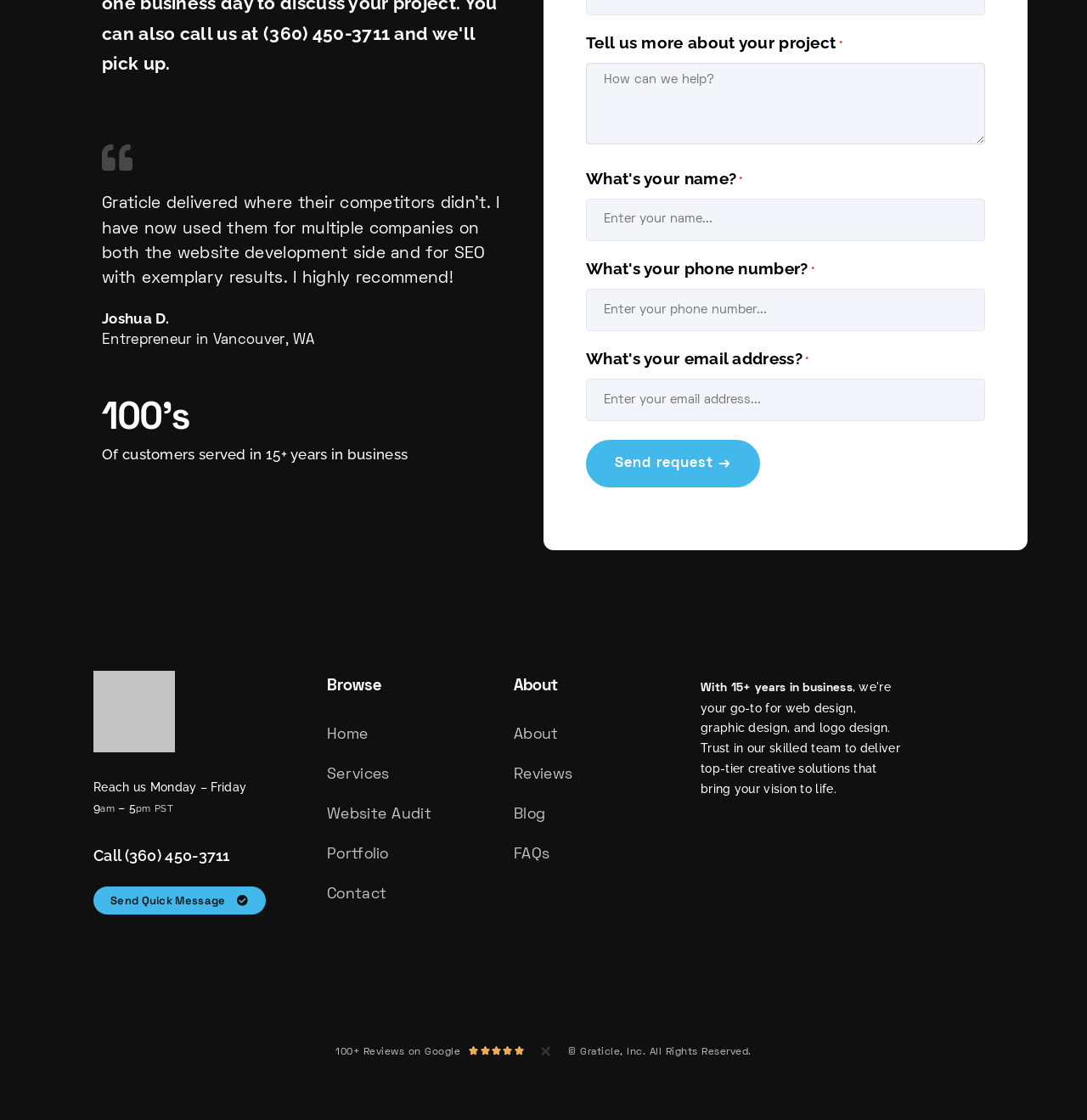Predict the bounding box coordinates for the UI element described as: "100+ Reviews on Google". The coordinates should be four float numbers between 0 and 1, presented as [left, top, right, bottom].

[0.309, 0.935, 0.424, 0.944]